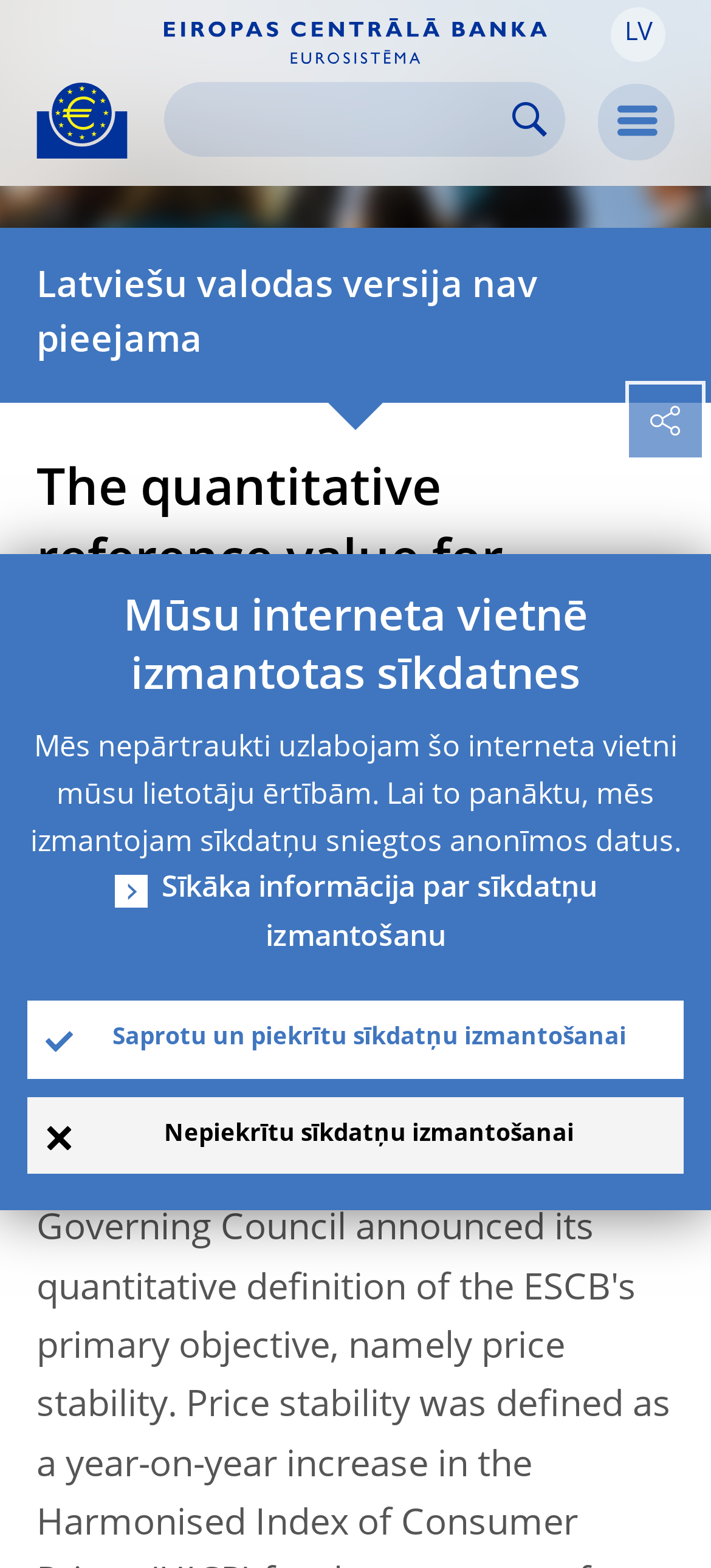What is the date mentioned in the webpage?
From the screenshot, supply a one-word or short-phrase answer.

1 December 1998